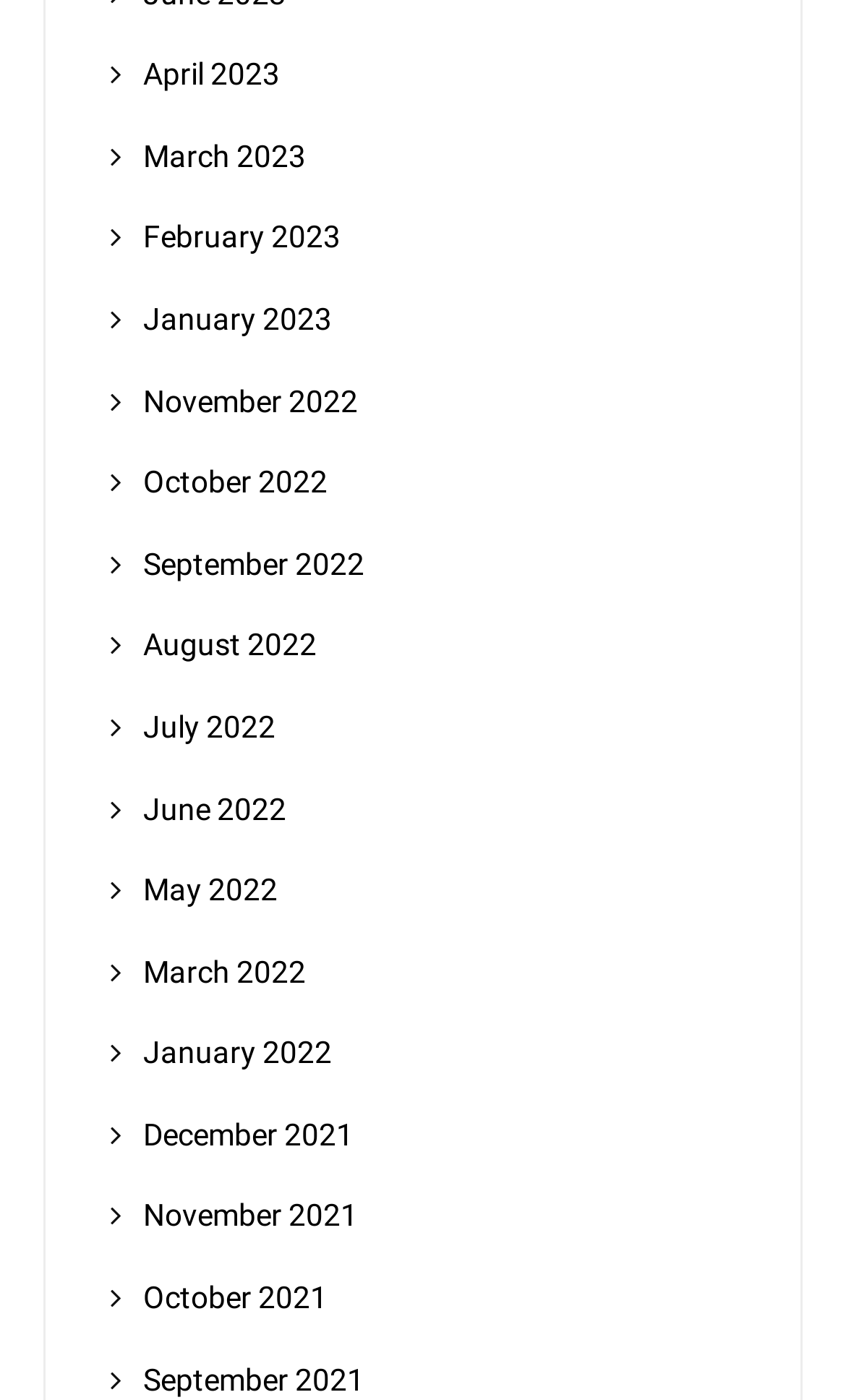How many months are listed?
Refer to the image and give a detailed response to the question.

I counted the number of link elements with month and year text, starting from 'April 2023' to 'September 2021', and found 17 links.